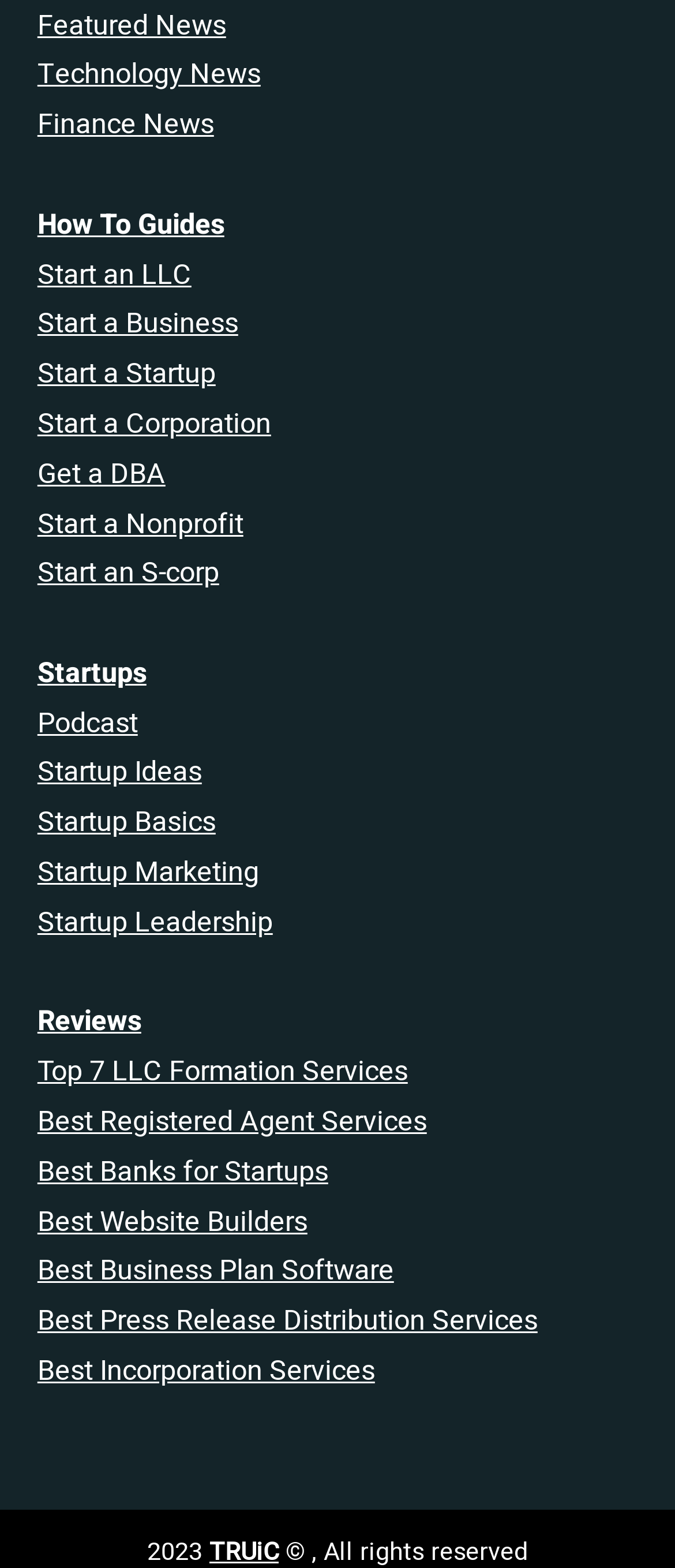What is the purpose of the 'Startup' section?
Using the image as a reference, answer the question in detail.

The links in the 'Startup' section, such as 'Startup Ideas', 'Startup Basics', 'Startup Marketing', and 'Startup Leadership', indicate that the purpose of this section is to provide resources and information related to startups and entrepreneurship.